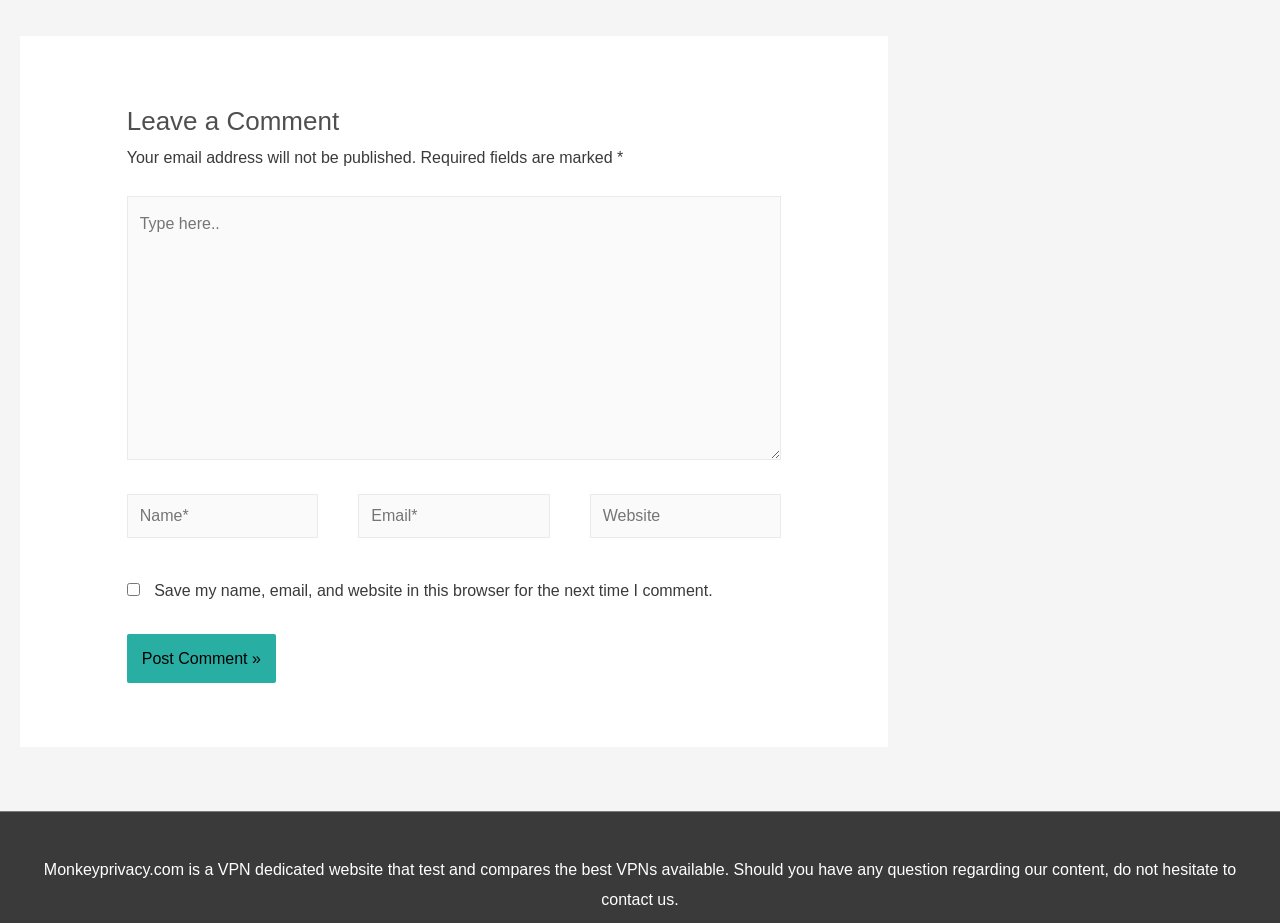Using the information from the screenshot, answer the following question thoroughly:
What is the website about?

The static text at the bottom of the webpage mentions 'Monkeyprivacy.com is a VPN dedicated website that test and compares the best VPNs available', which suggests that the website is about comparing and testing VPNs.